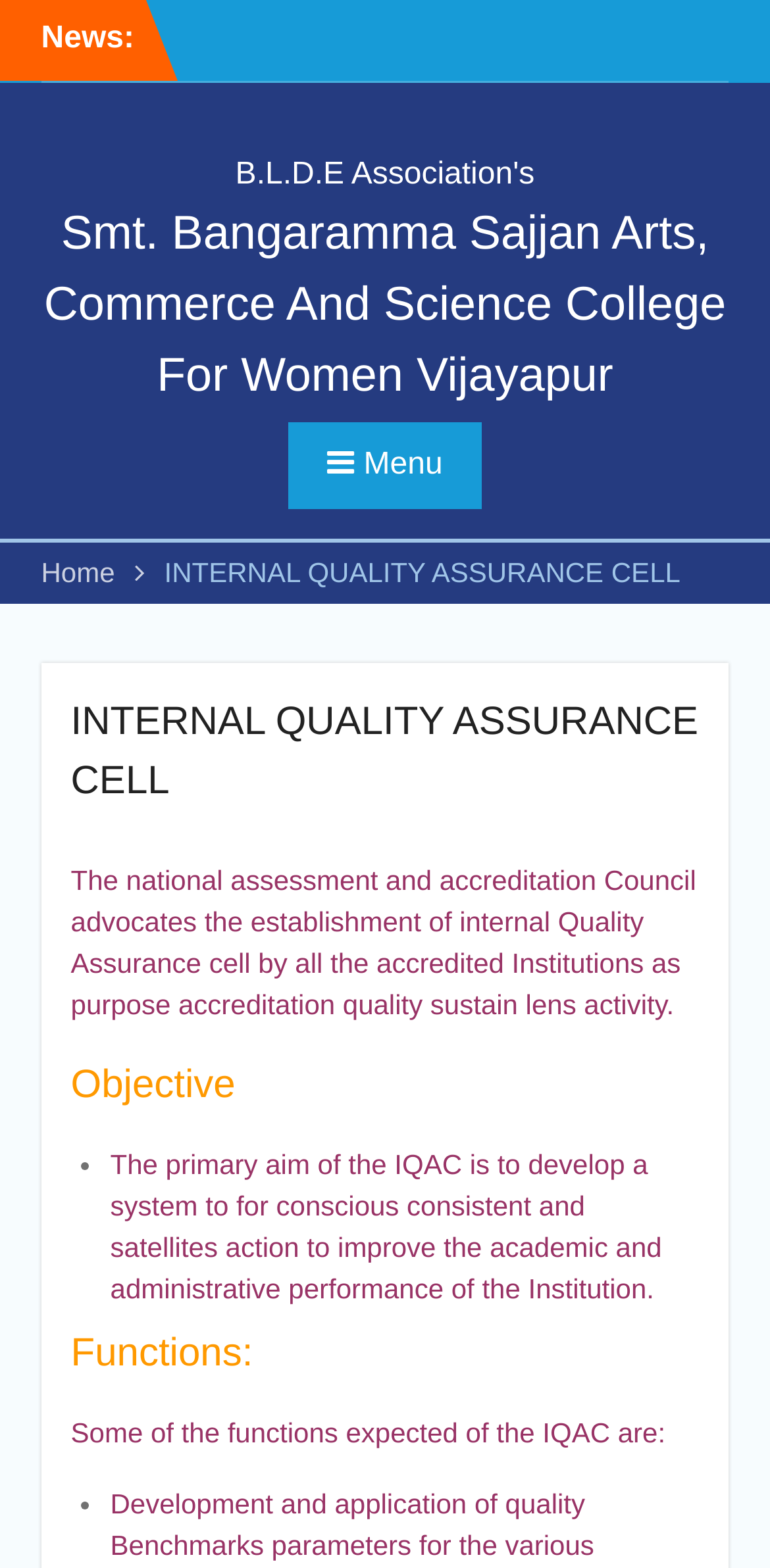What is the purpose of accreditation?
Give a comprehensive and detailed explanation for the question.

I found the answer by reading the static text element that mentions the purpose of accreditation, which is 'quality sustain lens activity'.